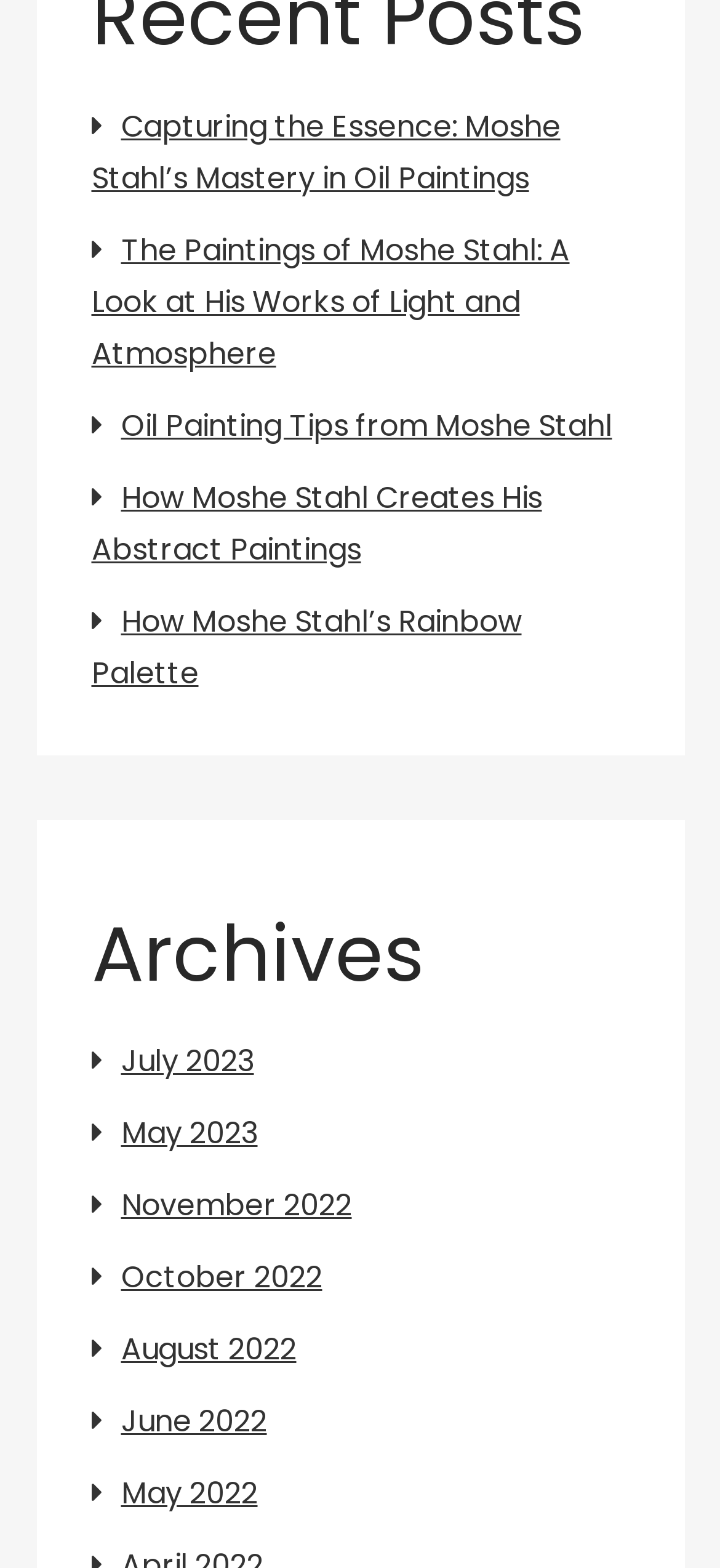Identify the bounding box of the UI element described as follows: "How Moshe Stahl’s Rainbow Palette". Provide the coordinates as four float numbers in the range of 0 to 1 [left, top, right, bottom].

[0.127, 0.382, 0.724, 0.442]